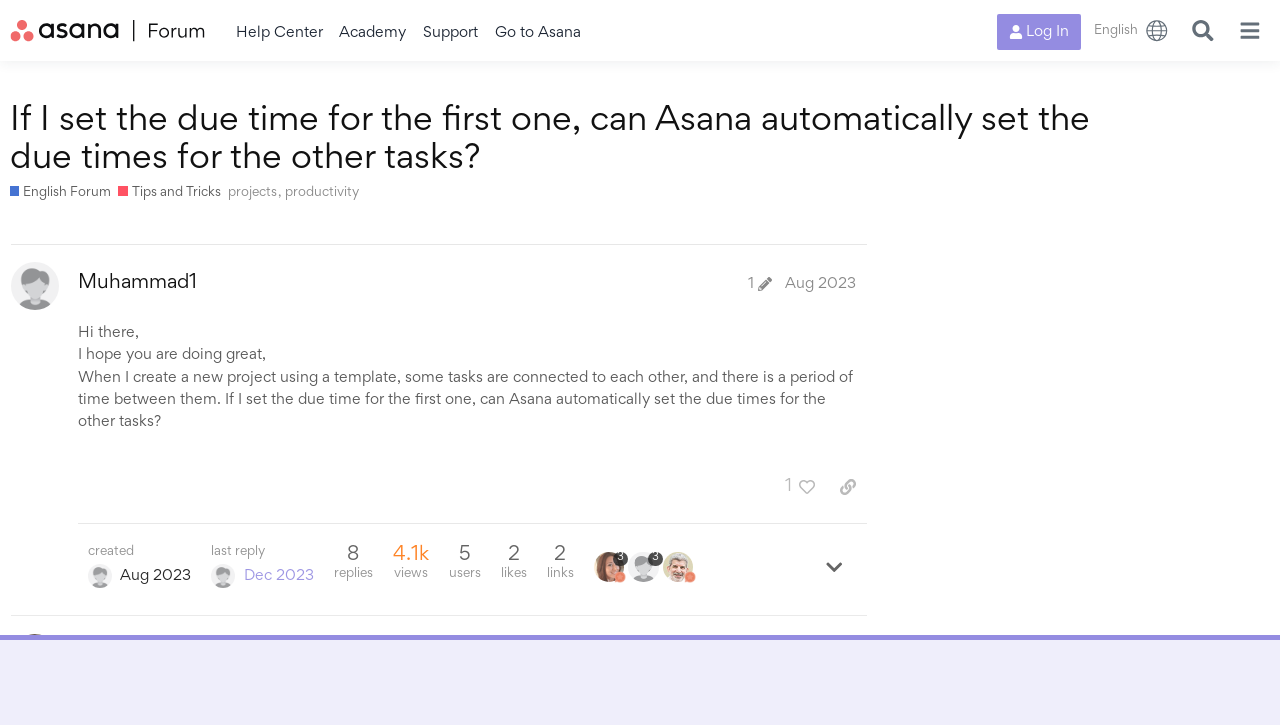Please specify the bounding box coordinates of the element that should be clicked to execute the given instruction: 'View the post by Muhammad1'. Ensure the coordinates are four float numbers between 0 and 1, expressed as [left, top, right, bottom].

[0.009, 0.336, 0.796, 0.849]